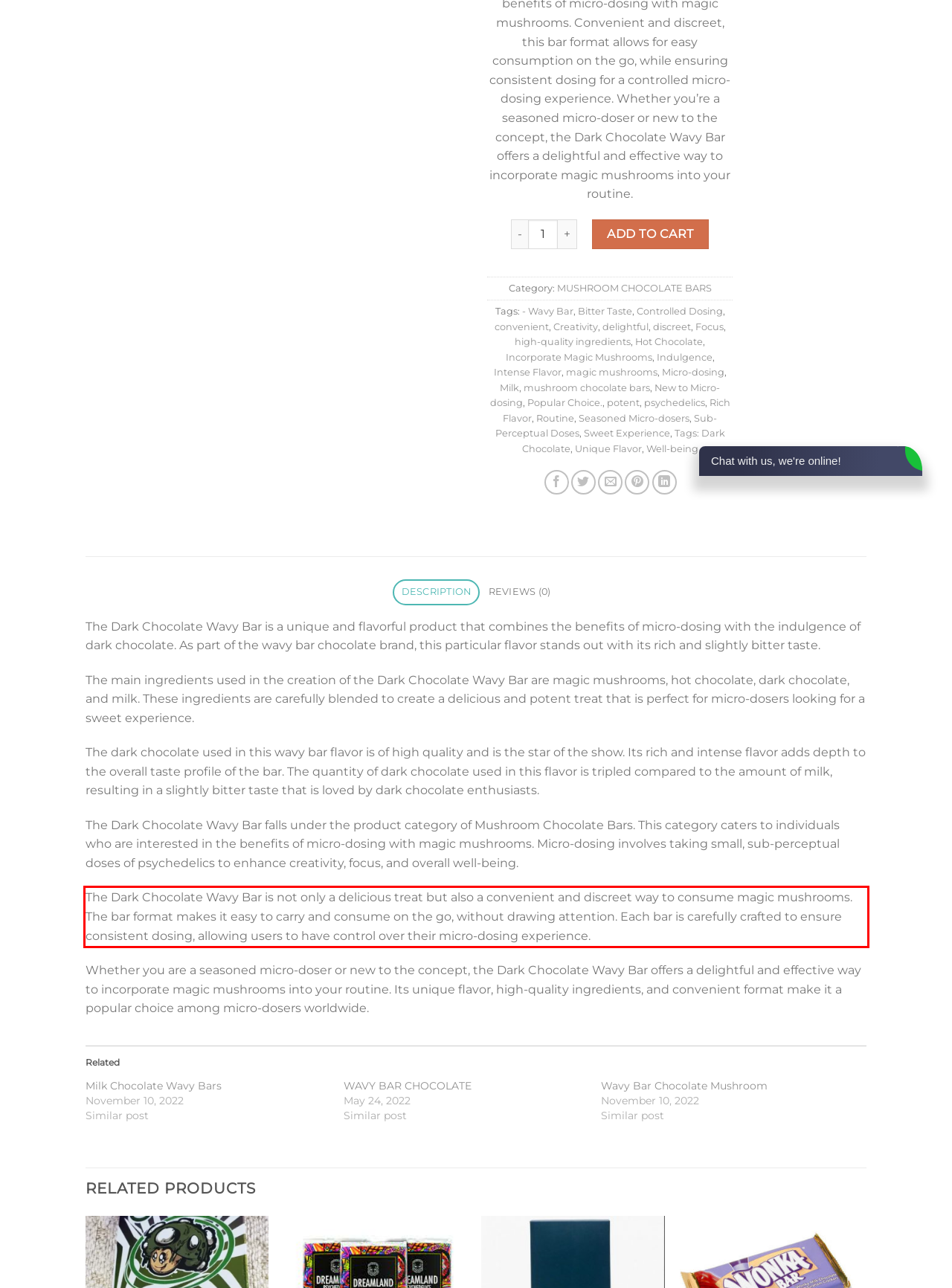In the screenshot of the webpage, find the red bounding box and perform OCR to obtain the text content restricted within this red bounding box.

The Dark Chocolate Wavy Bar is not only a delicious treat but also a convenient and discreet way to consume magic mushrooms. The bar format makes it easy to carry and consume on the go, without drawing attention. Each bar is carefully crafted to ensure consistent dosing, allowing users to have control over their micro-dosing experience.